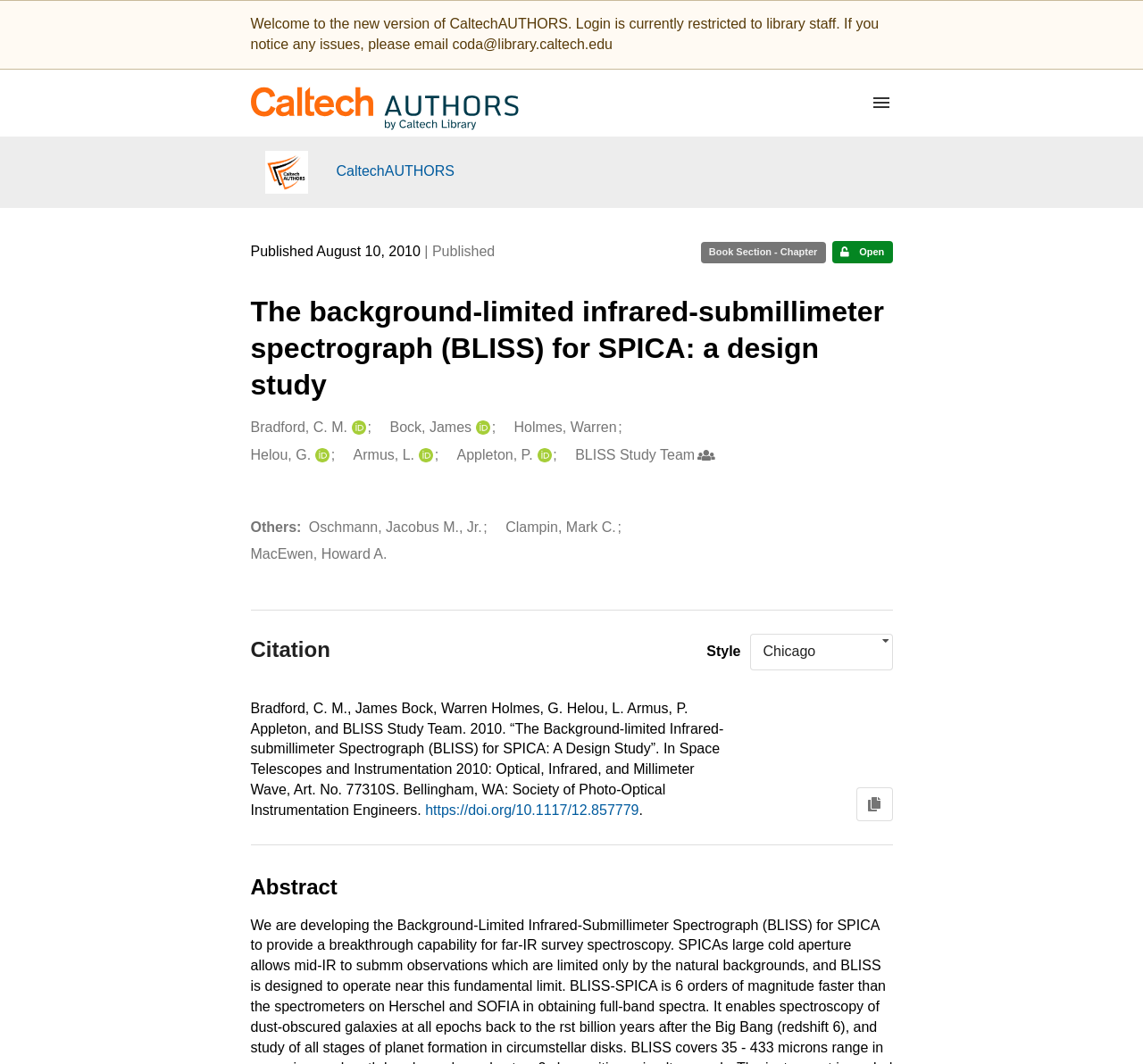Find the bounding box coordinates of the clickable area that will achieve the following instruction: "Copy the citation to the clipboard".

[0.749, 0.74, 0.781, 0.772]